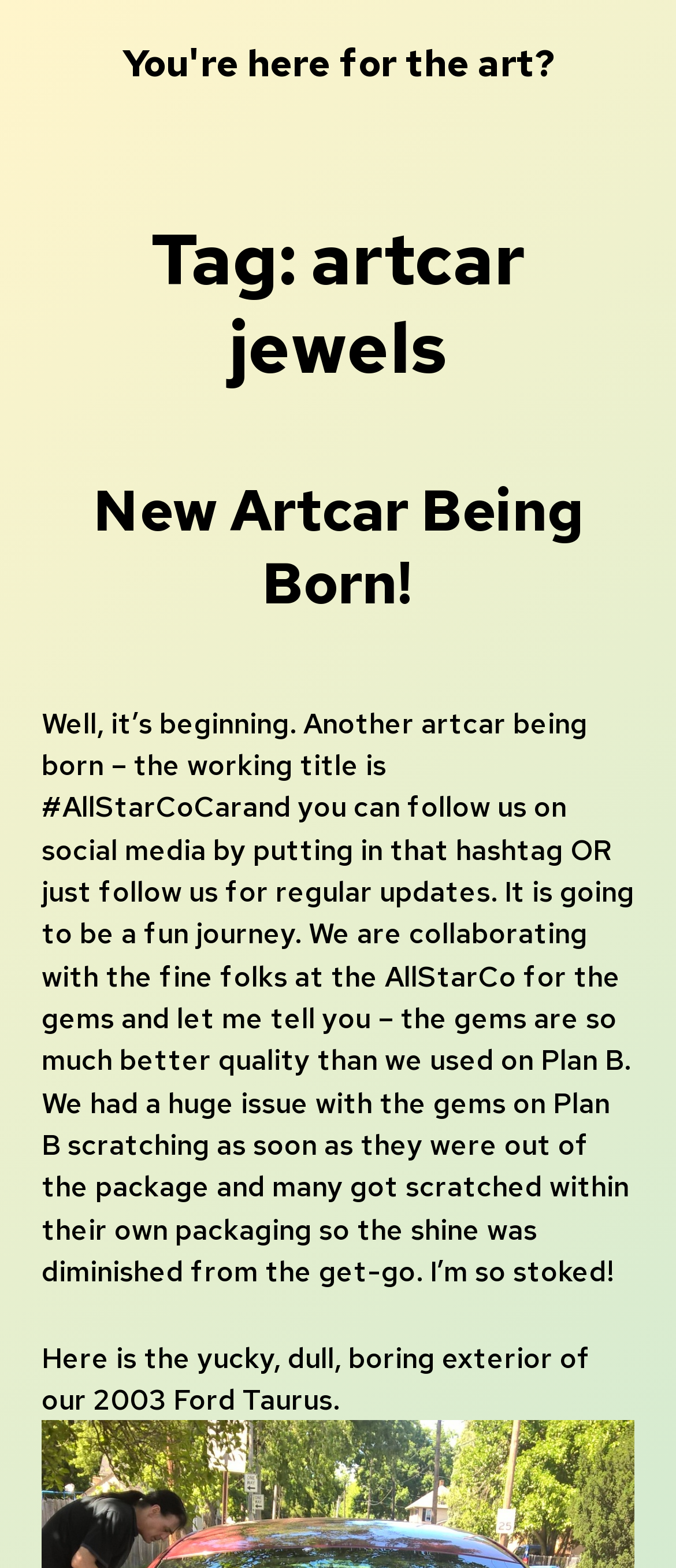Consider the image and give a detailed and elaborate answer to the question: 
What is the current art project about?

Based on the webpage content, it appears that the current art project is about creating an artcar, specifically one called '#AllStarCoCar'. The project involves collaborating with the AllStarCo for the gems, and the webpage provides updates on the project's progress.